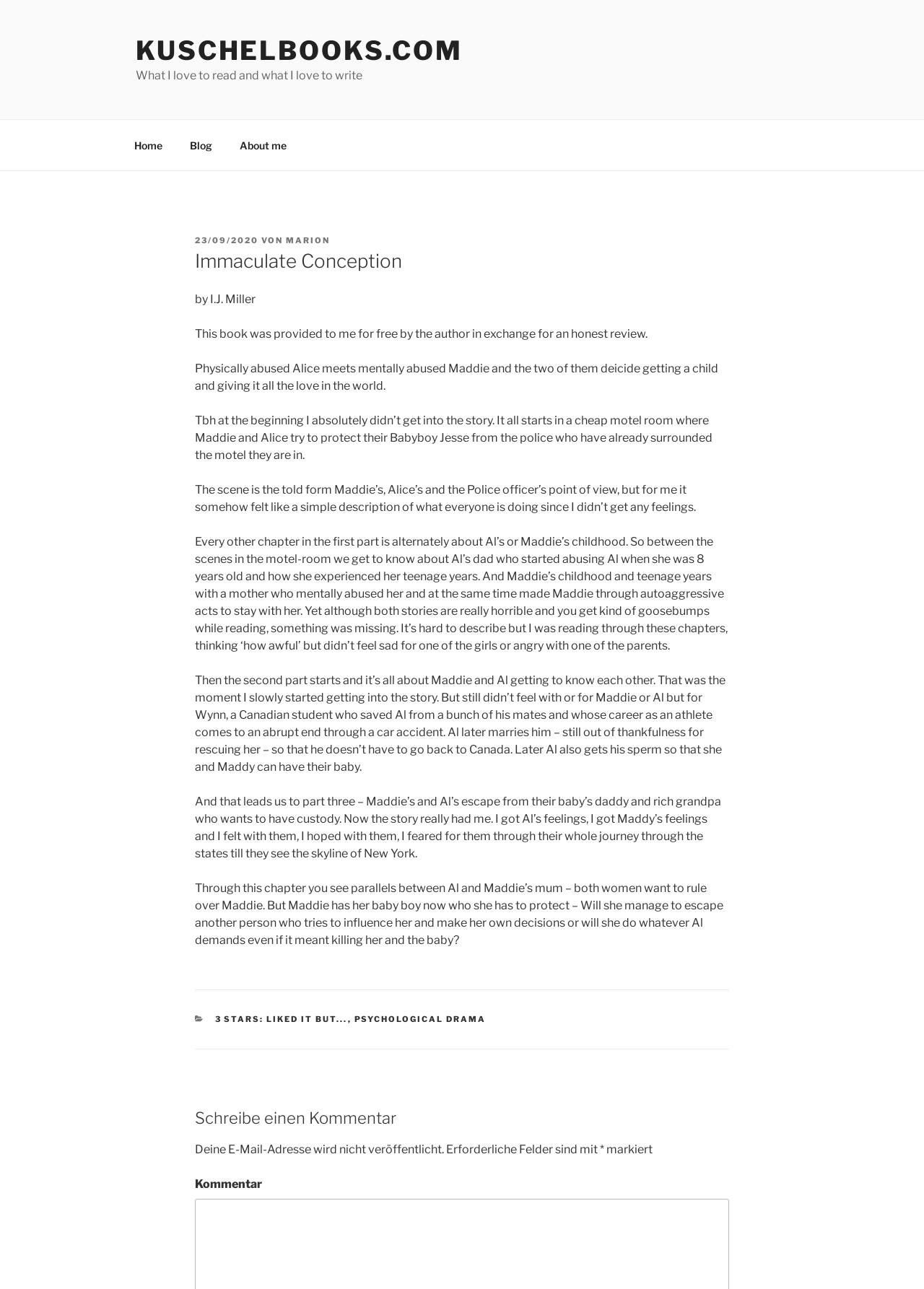Answer the following inquiry with a single word or phrase:
Who is the author of the book?

I.J. Miller